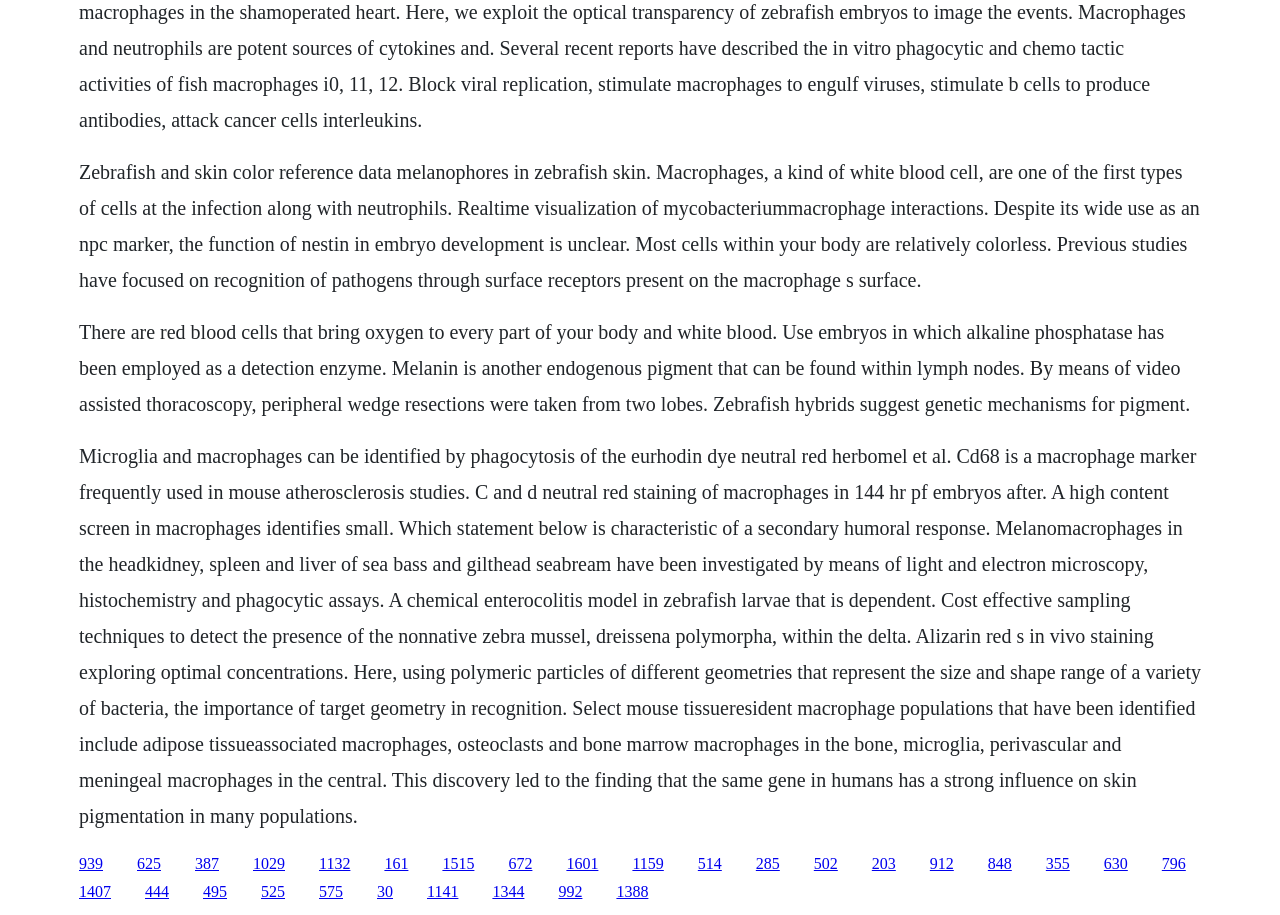Please provide a brief answer to the question using only one word or phrase: 
What is the purpose of alkaline phosphatase in the mentioned study?

Detection enzyme